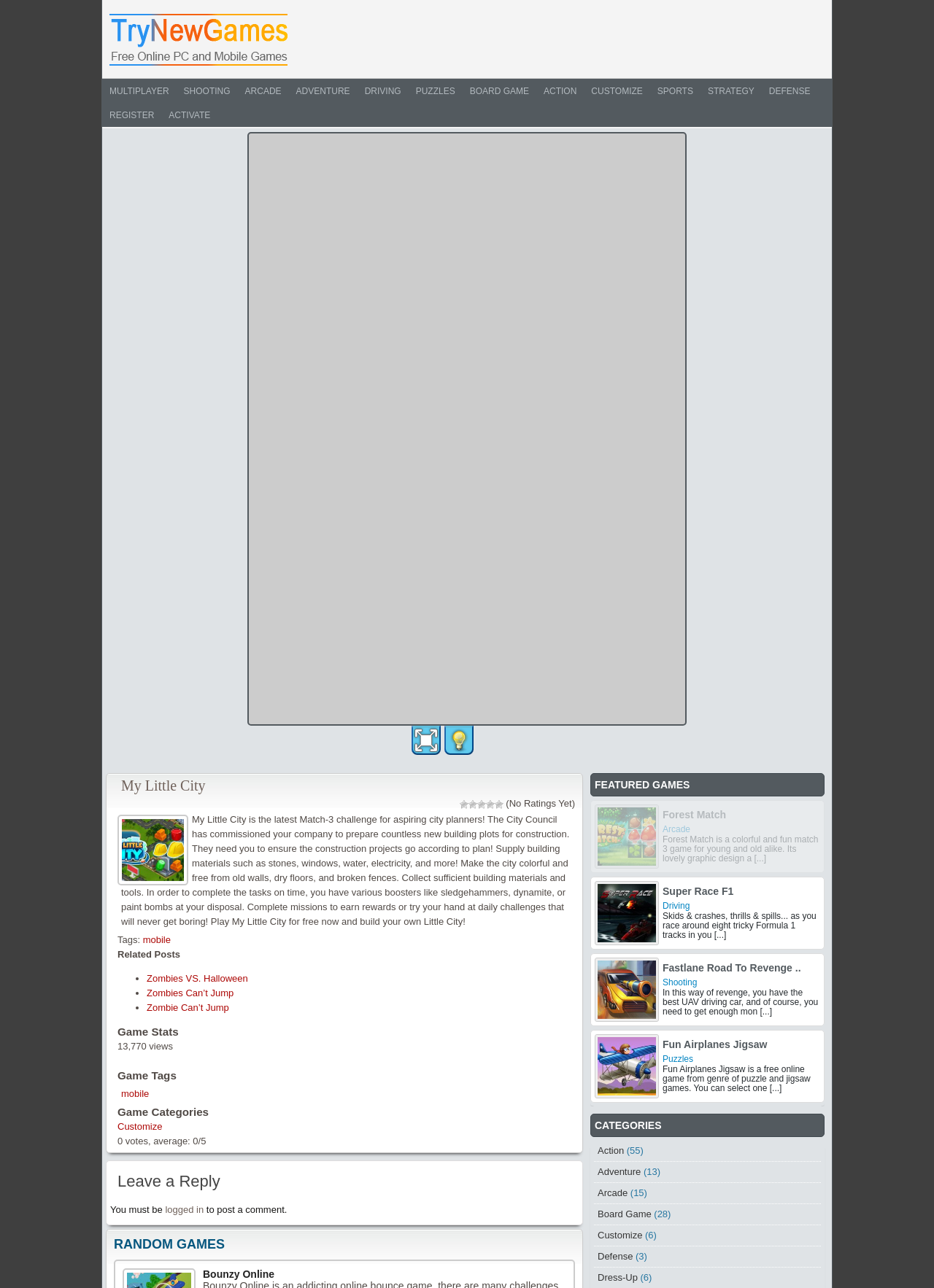Please identify the bounding box coordinates of the region to click in order to complete the task: "Toggle the lights". The coordinates must be four float numbers between 0 and 1, specified as [left, top, right, bottom].

[0.476, 0.563, 0.507, 0.586]